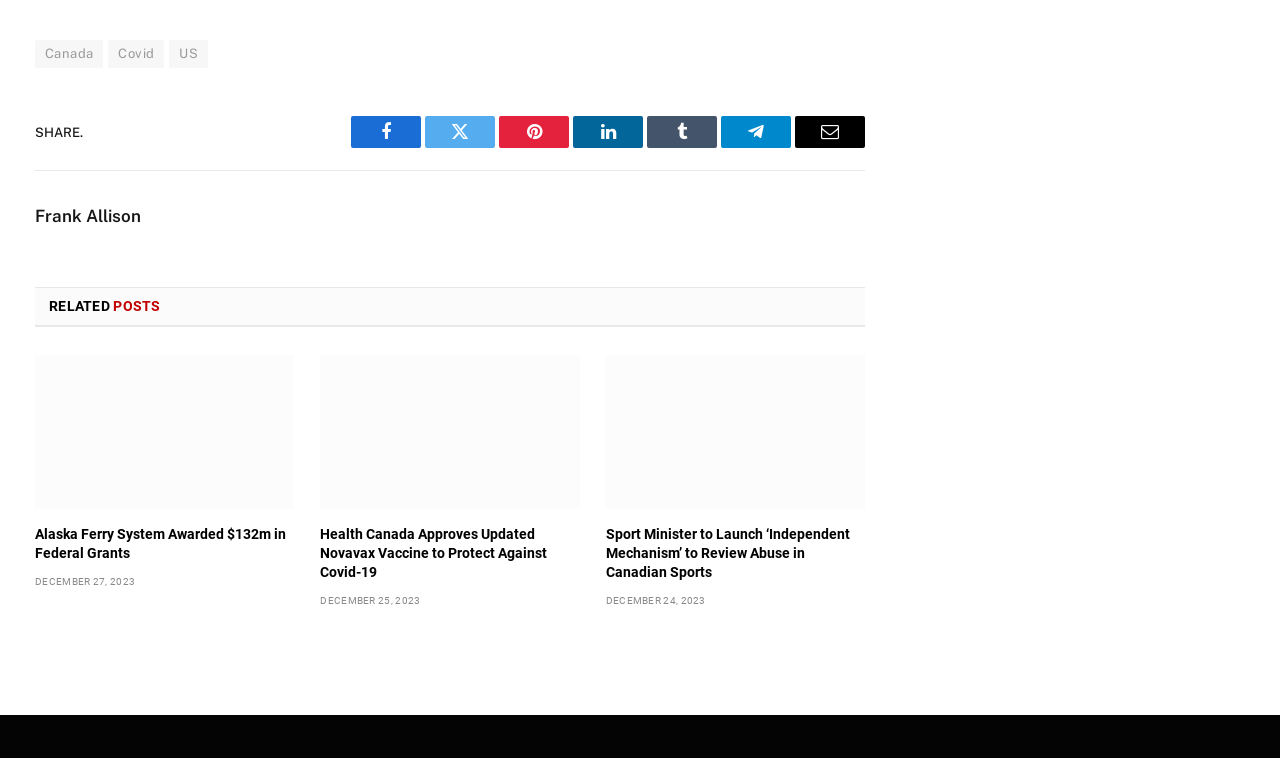Identify the bounding box coordinates of the part that should be clicked to carry out this instruction: "Share on Facebook".

[0.274, 0.153, 0.329, 0.196]